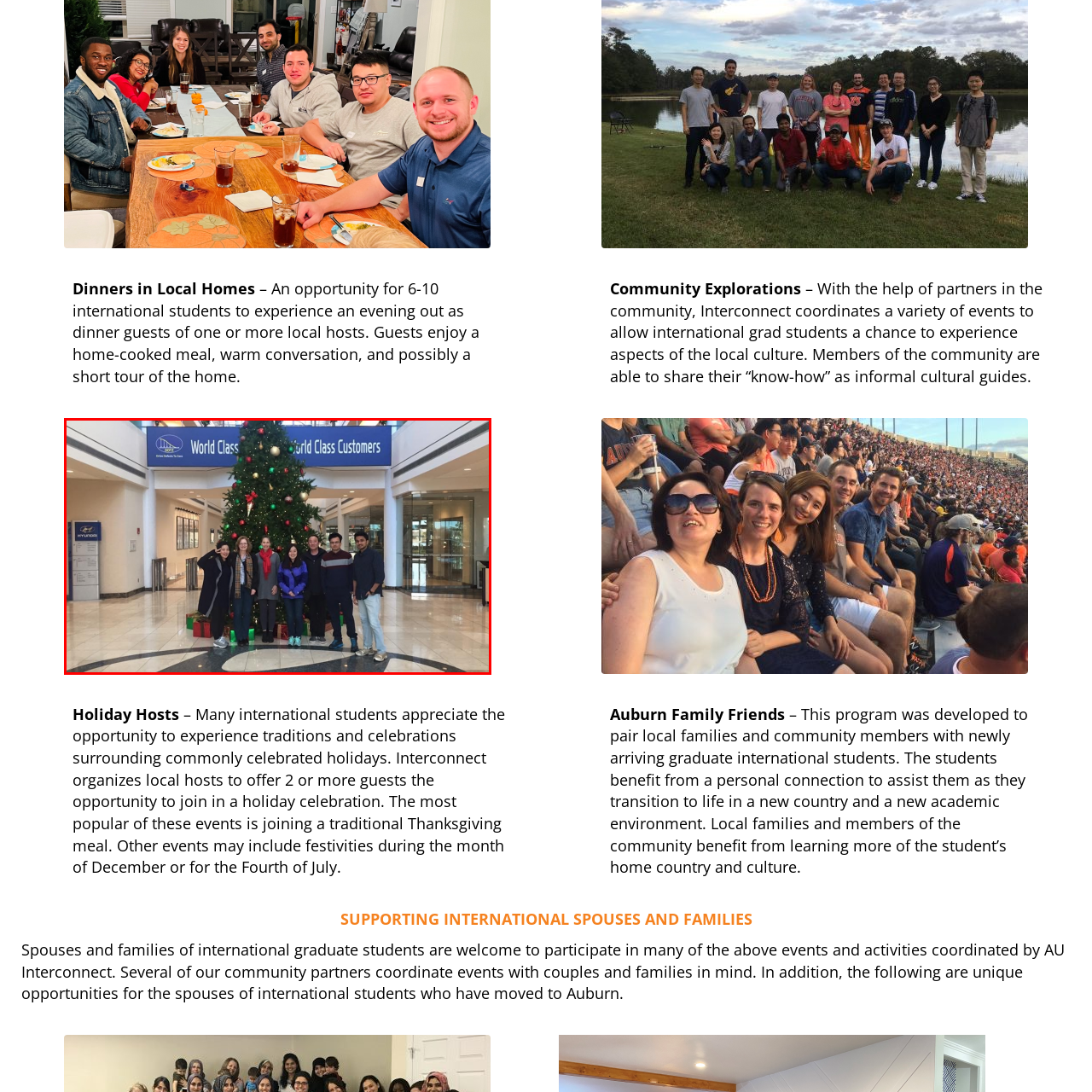What is the type of floor in the indoor area?
Examine the image highlighted by the red bounding box and answer briefly with one word or a short phrase.

Marble